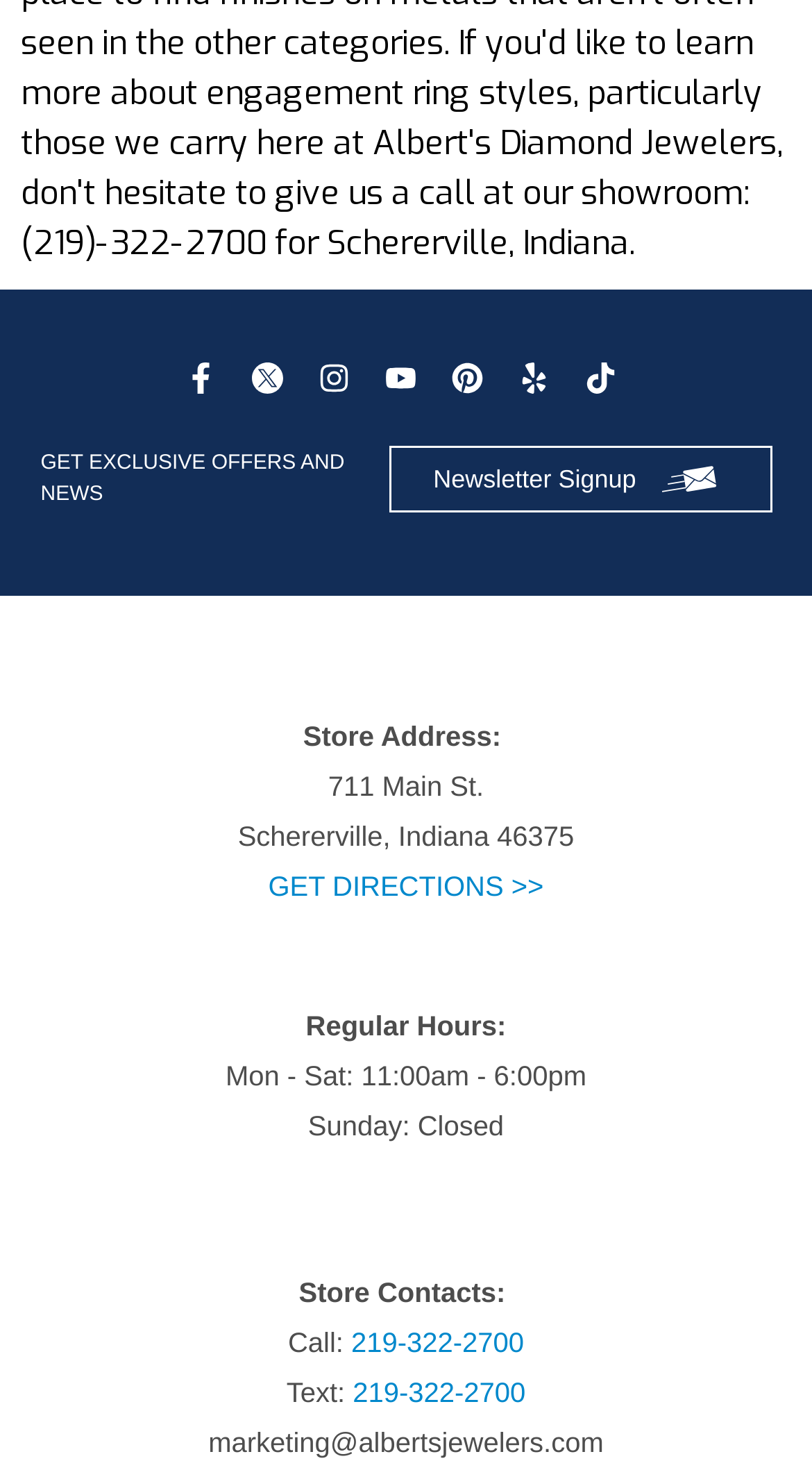Pinpoint the bounding box coordinates for the area that should be clicked to perform the following instruction: "Check Express Shipping".

None